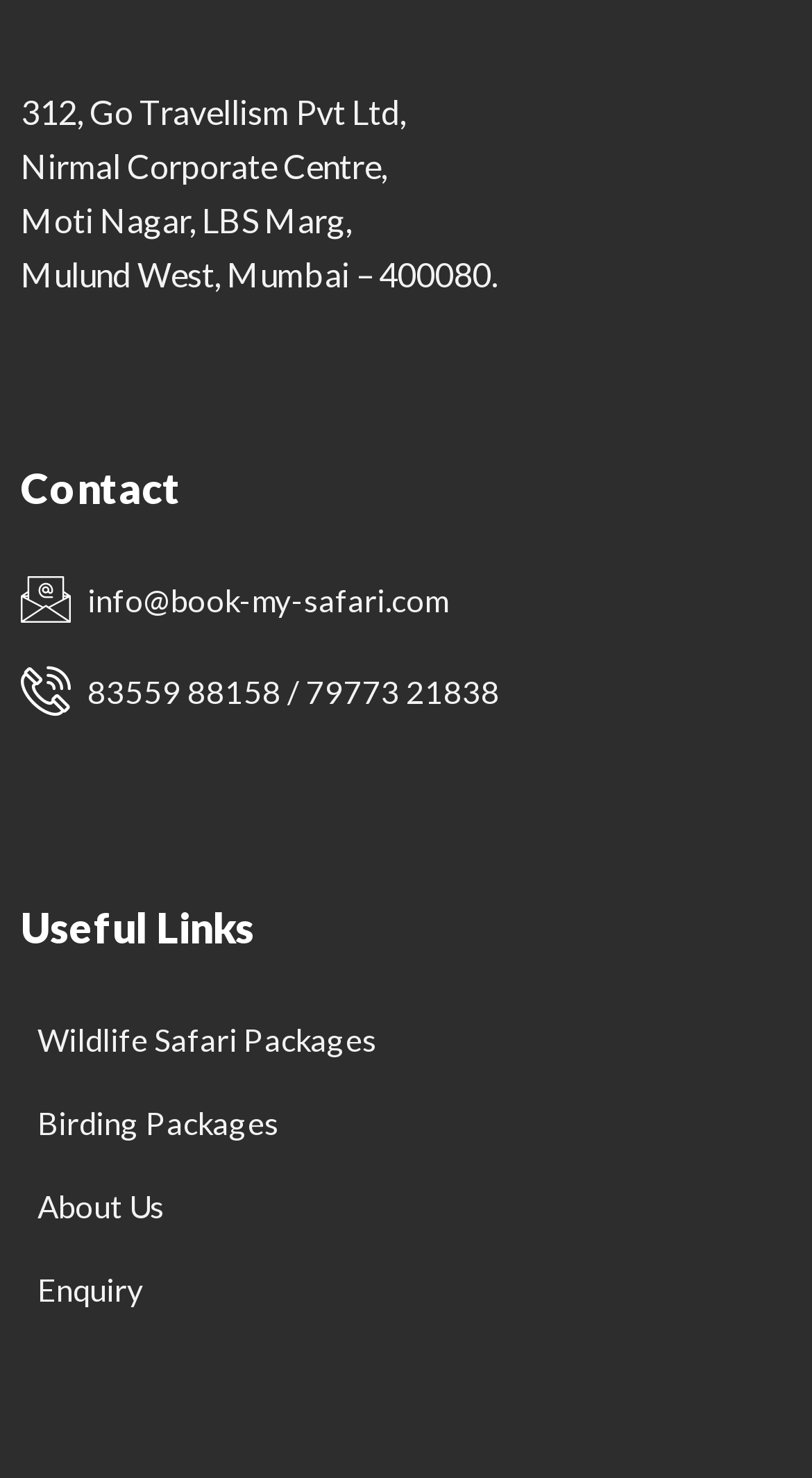What is the company name?
Carefully analyze the image and provide a thorough answer to the question.

The company name can be found in the top section of the webpage, where the address is listed. The first line of the address mentions '312, Go Travellism Pvt Ltd,' which indicates that Go Travellism Pvt Ltd is the company name.